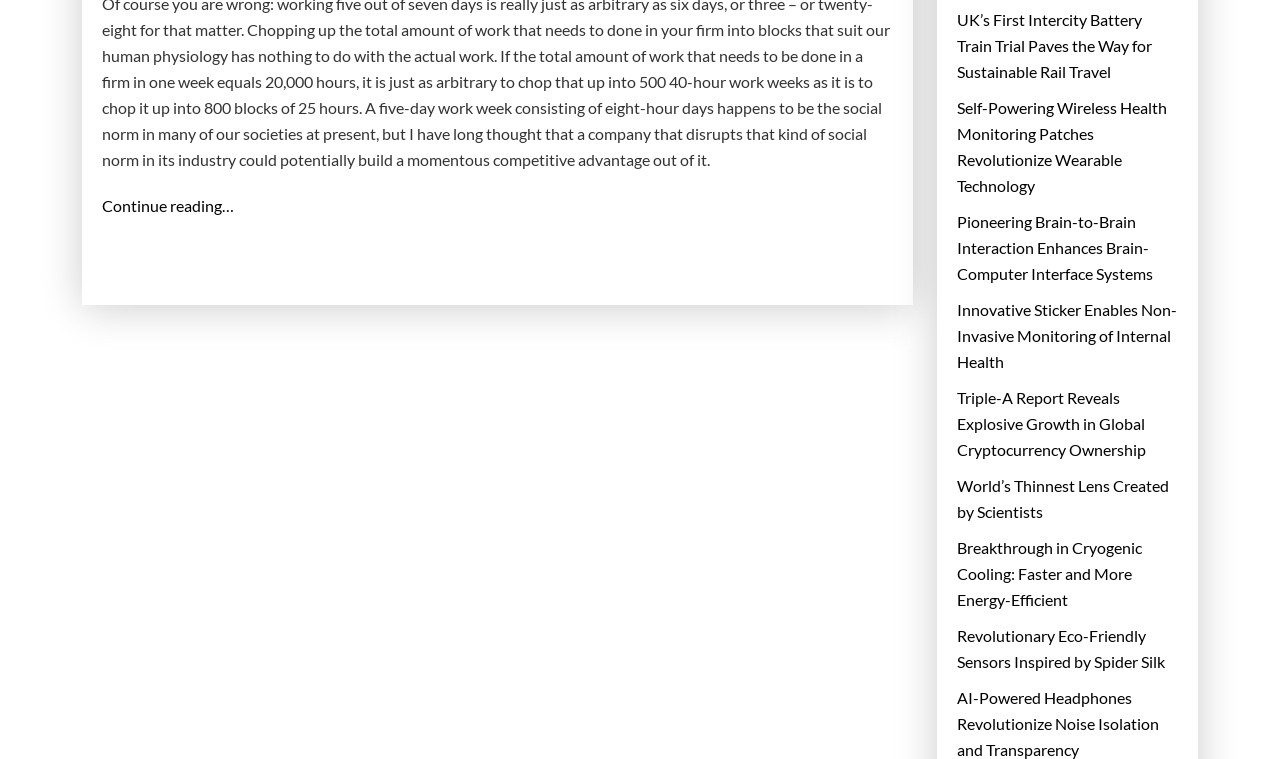Locate the bounding box coordinates of the element I should click to achieve the following instruction: "Explore the self-powering wireless health monitoring patches".

[0.748, 0.125, 0.92, 0.262]